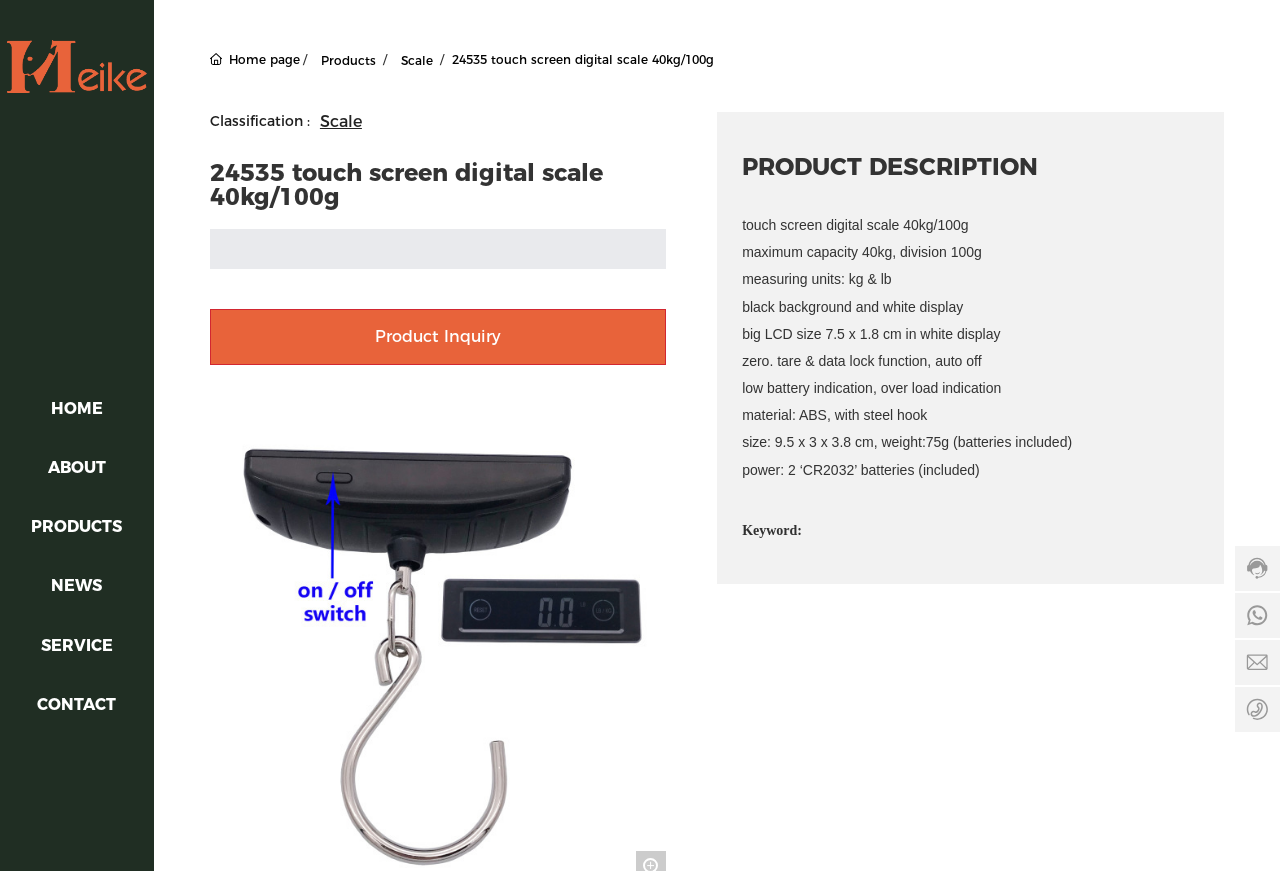Identify the primary heading of the webpage and provide its text.

24535 touch screen digital scale 40kg/100g